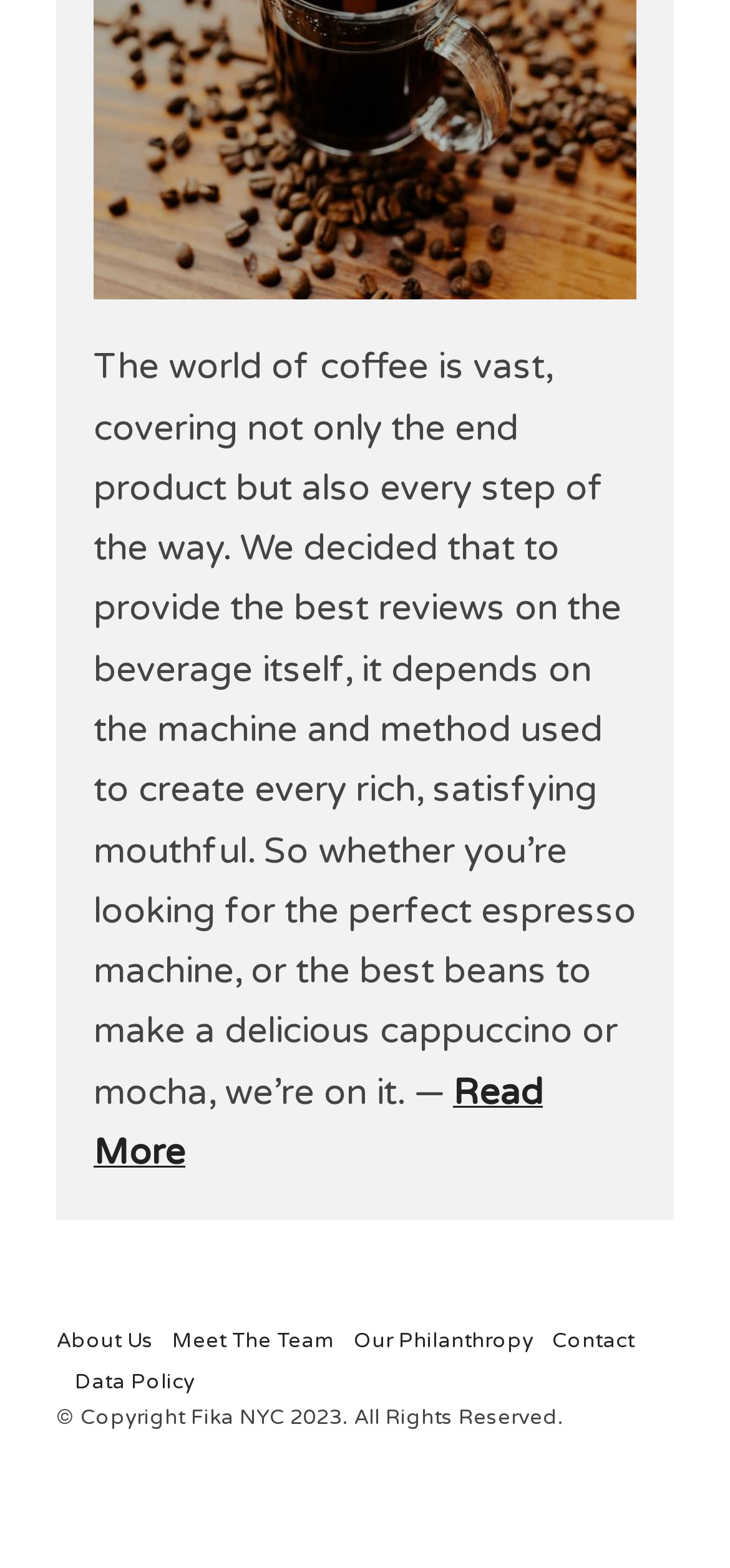Please reply to the following question using a single word or phrase: 
How many links are in the navigation menu?

5